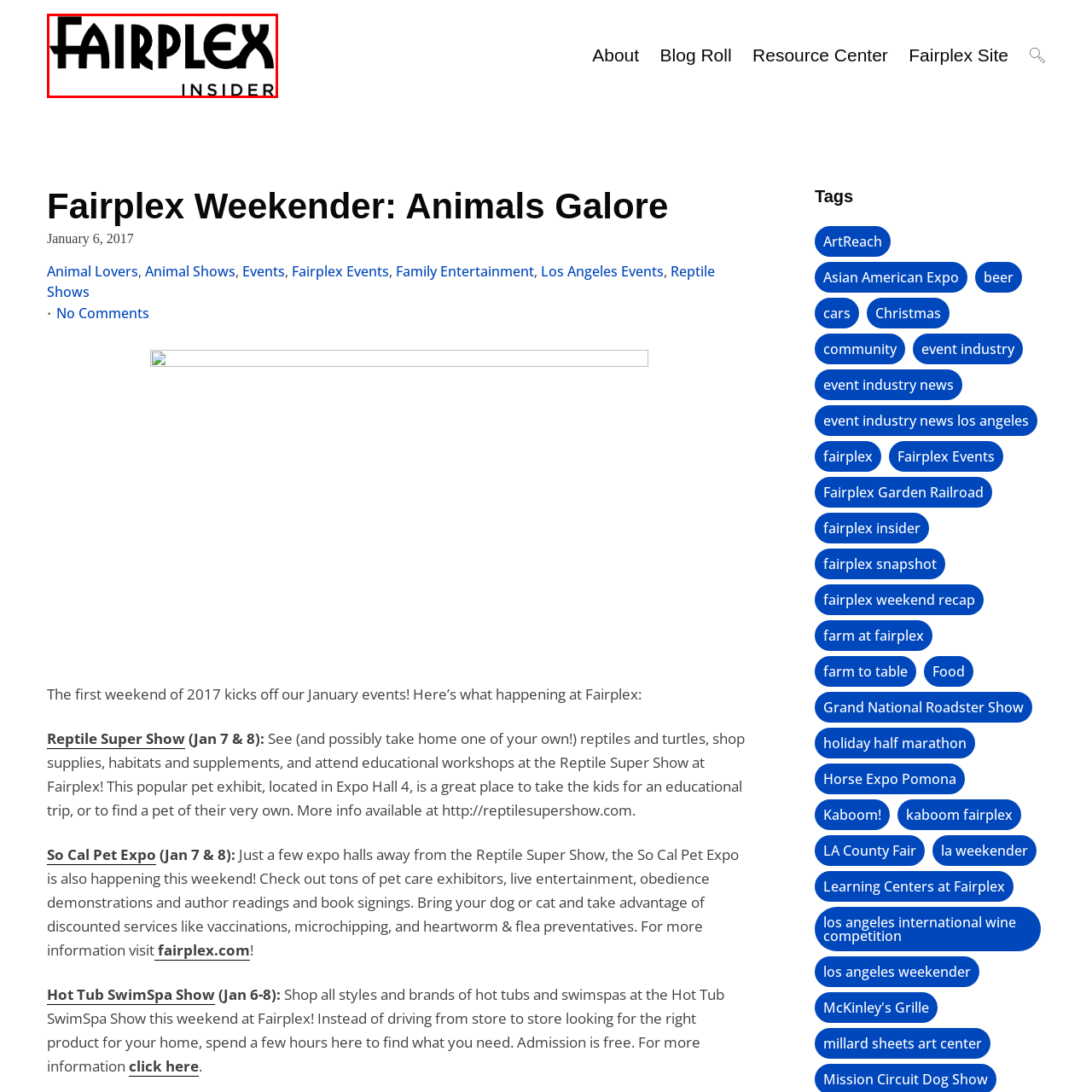What kind of events are hosted by the Fairplex community?
Observe the image within the red bounding box and give a detailed and thorough answer to the question.

According to the caption, the Fairplex community hosts a variety of events, including animal shows, expos, and entertainment activities, making it a welcoming and engaging platform for visitors.